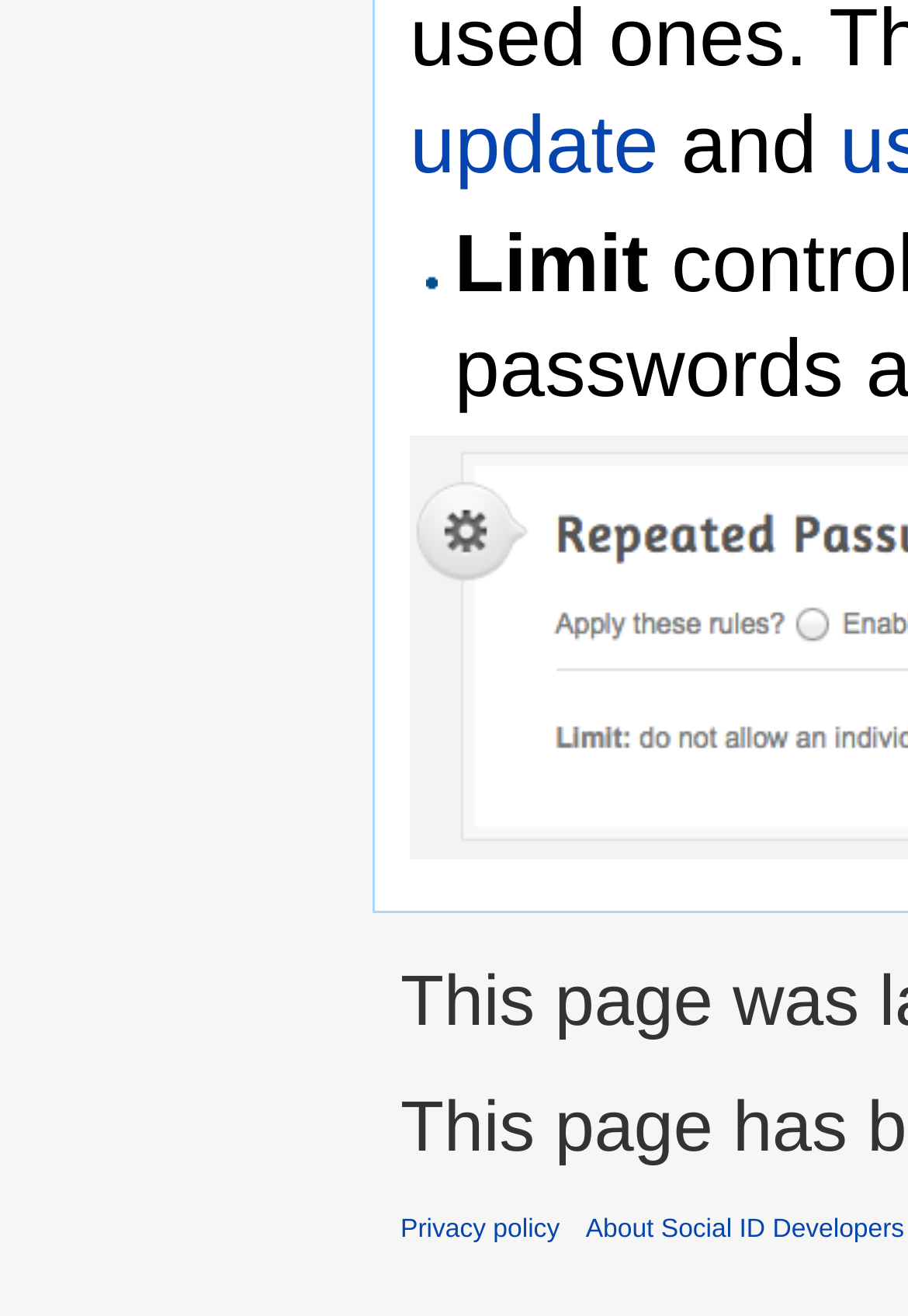Given the element description "About Social ID Developers", identify the bounding box of the corresponding UI element.

[0.645, 0.923, 0.996, 0.945]